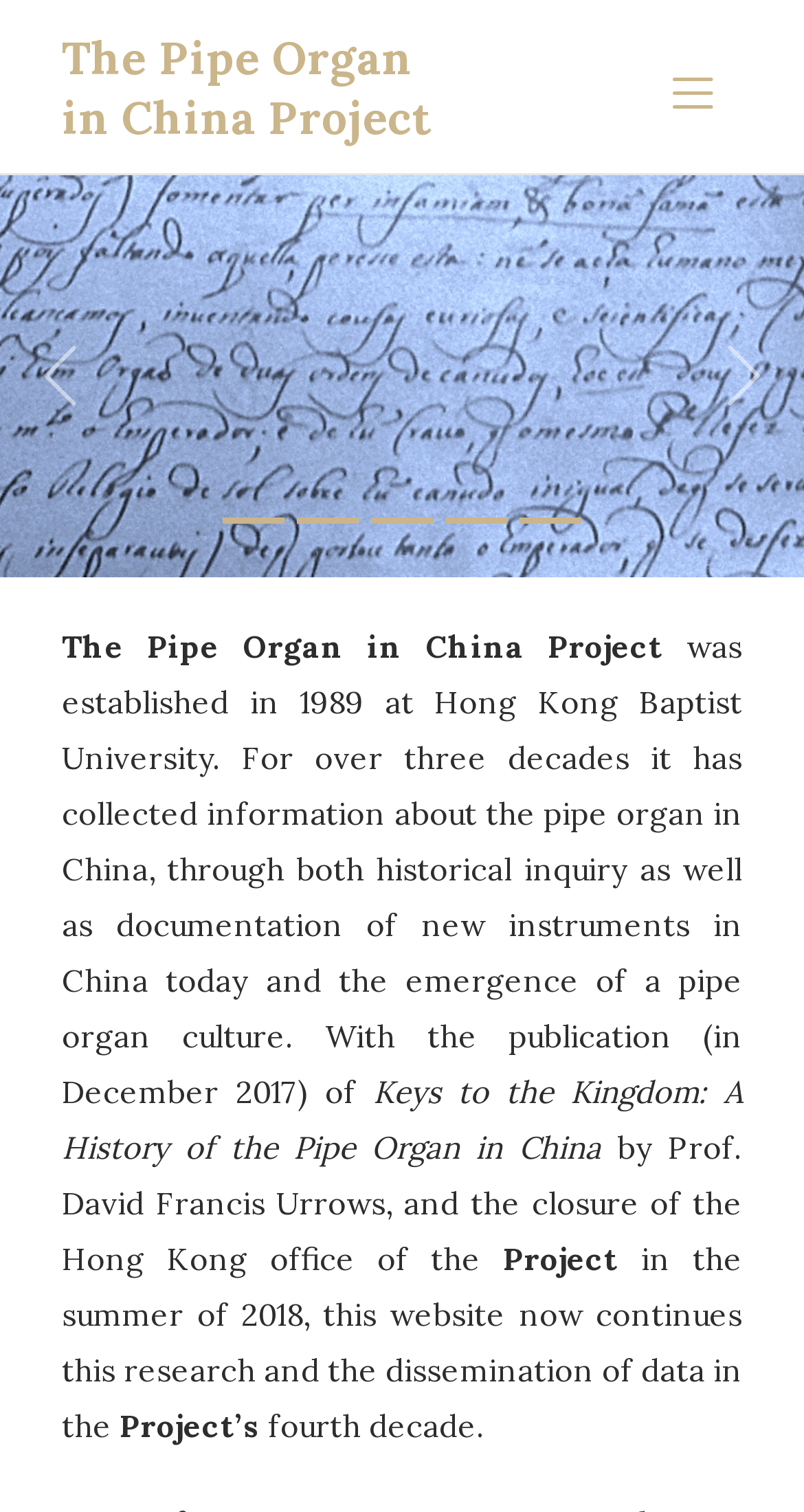Using the details in the image, give a detailed response to the question below:
What is the current decade of the project?

I found the answer by reading the StaticText element that says 'this website now continues this research and the dissemination of data in the Project’s fourth decade.'